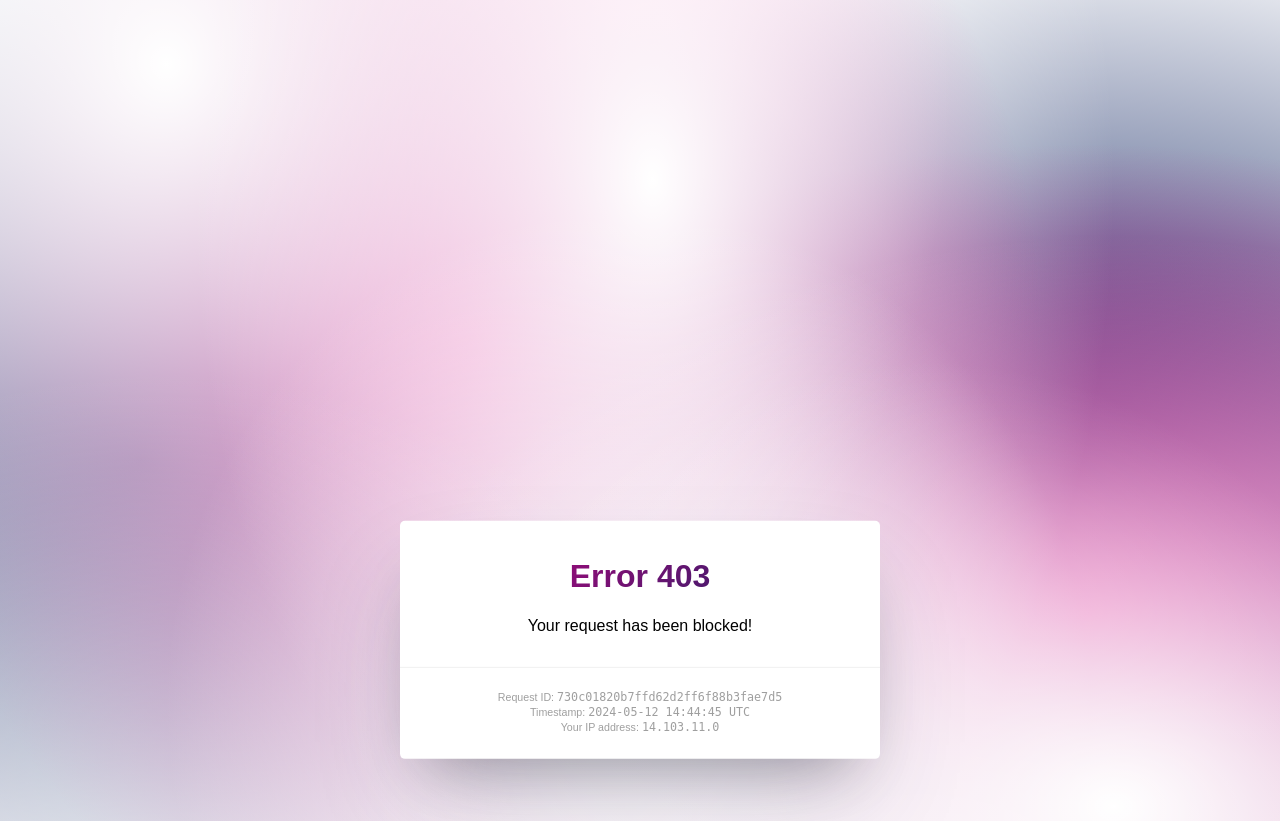Reply to the question with a single word or phrase:
What is the IP address of the requester?

14.103.11.0